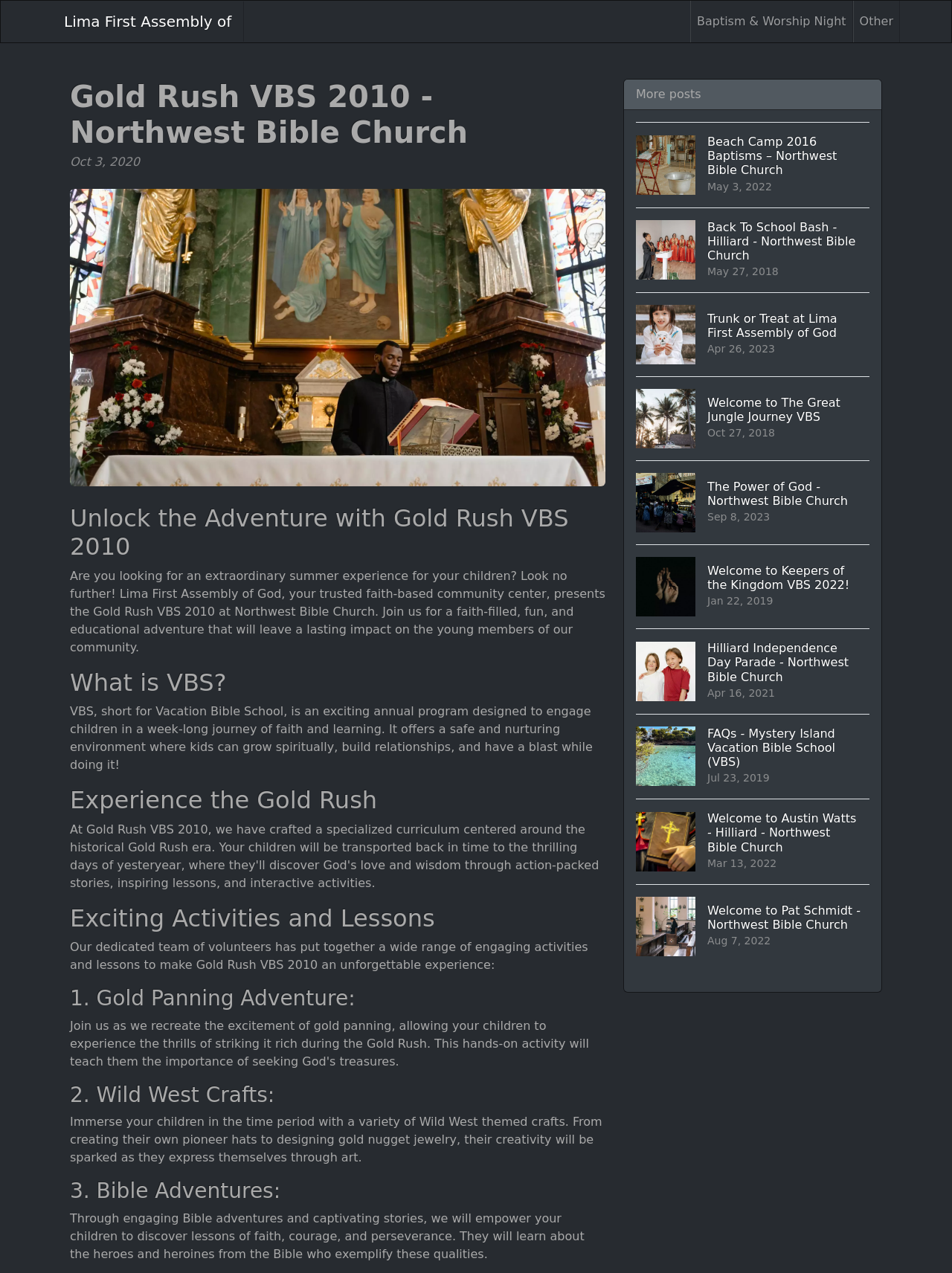Please determine the bounding box coordinates of the clickable area required to carry out the following instruction: "View 'Beach Camp 2016 Baptisms – Northwest Bible Church'". The coordinates must be four float numbers between 0 and 1, represented as [left, top, right, bottom].

[0.668, 0.096, 0.913, 0.163]